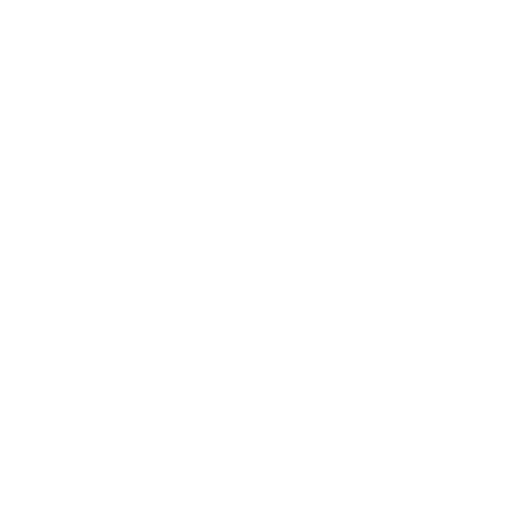Craft a thorough explanation of what is depicted in the image.

This image showcases the **Torin Big Red 2-Ton Service Jack** paired with two jack stands, all neatly organized within a durable blow mold carrying case. The trolley jack is designed for convenience and ease of use, featuring a 360-degree rotating saddle, a positive locking safety release handle, and rear swivel casters for enhanced mobility. It is rated to lift up to 4,000 pounds, making it suitable for a variety of vehicles. The included jack stands also have a 4,000-pound capacity, ensuring safety and stability during lifting. This combo kit is ideal for automotive enthusiasts and professionals seeking reliable equipment for garage or workshop use, encapsulating both strength and versatility in a compact storage solution.